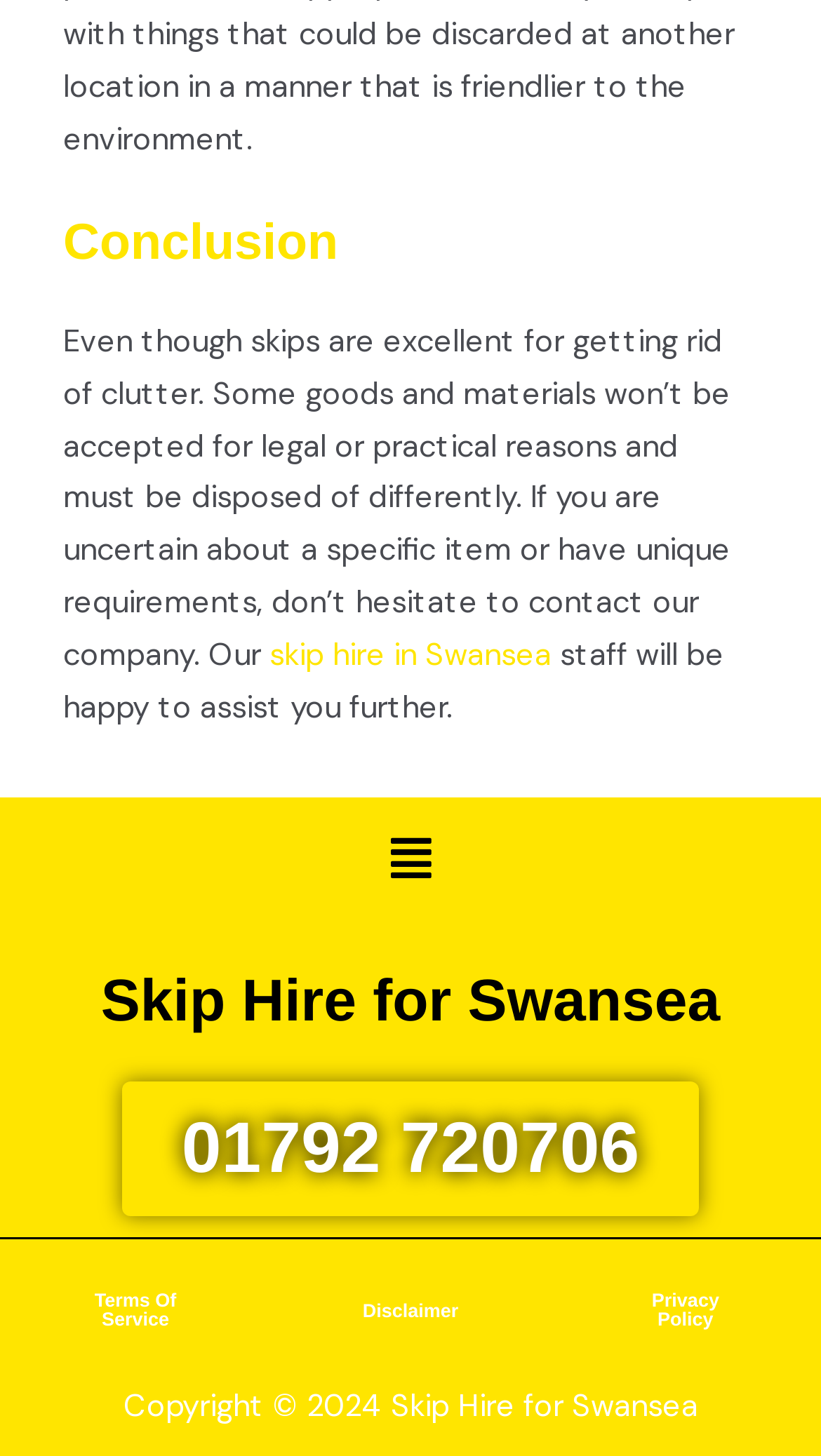Show the bounding box coordinates for the HTML element as described: "Terms Of Service".

[0.026, 0.866, 0.304, 0.935]